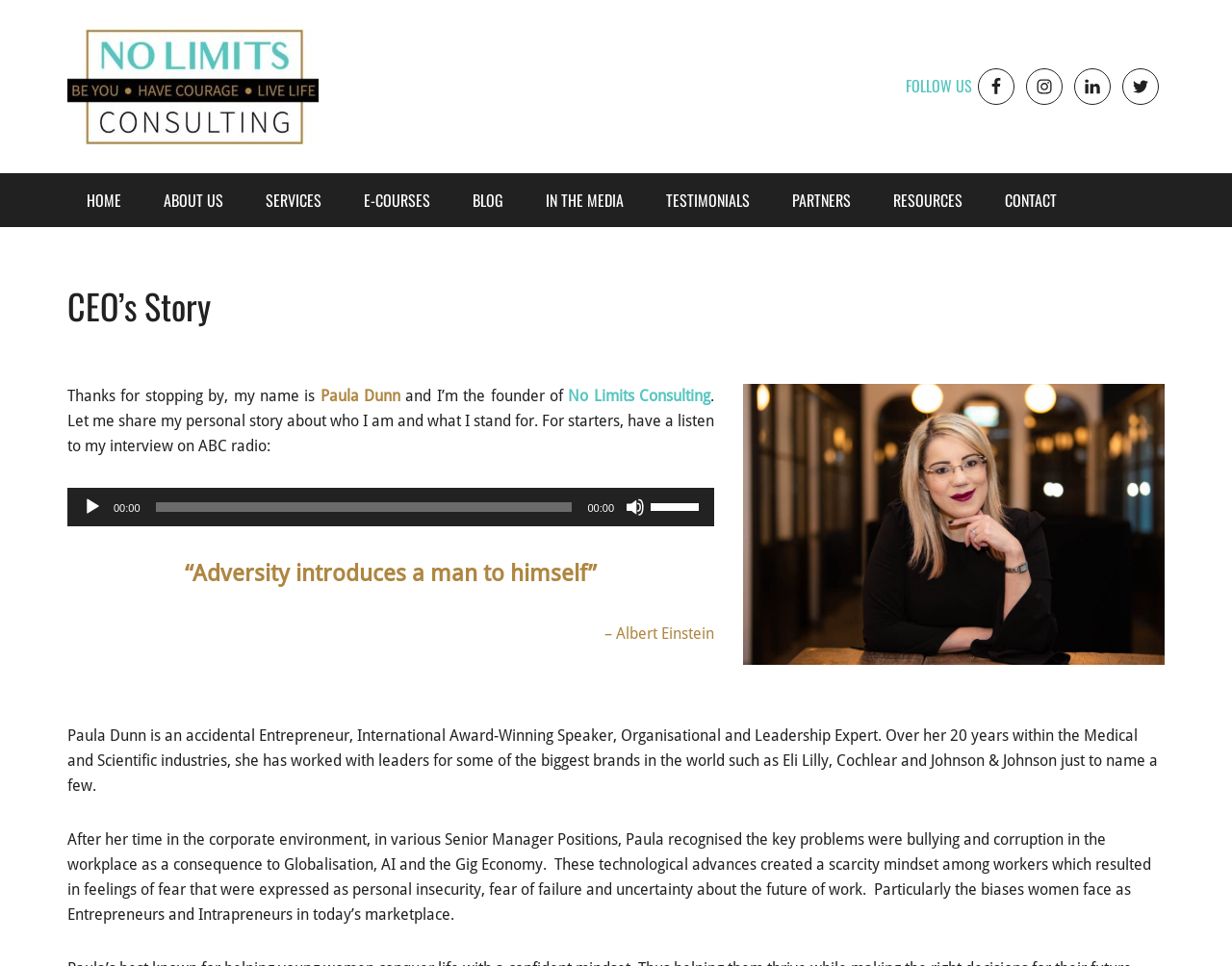What is the name of the founder of No Limits Consulting?
Please answer the question with a detailed and comprehensive explanation.

The text on the webpage mentions 'my name is Paula Dunn and I’m the founder of No Limits Consulting'. This indicates that Paula Dunn is the founder of the company.